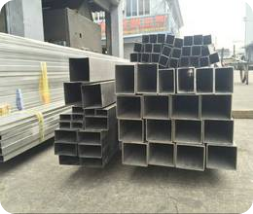Generate an elaborate caption that covers all aspects of the image.

The image showcases a collection of stainless steel square tubing and rectangular hollow sections, prominently displayed in an industrial setting. The arrangement features various sizes of the tubing, with the smaller sections on the left and larger ones piled on the right, demonstrating the versatility and range of stainless steel products. The background hints at a fabrication or warehouse environment, with other metallic materials partially visible. This visual representation underscores the importance of stainless steel in construction and manufacturing, especially with respect to surface finishing and treatment, crucial for maintaining durability and aesthetics in construction applications.